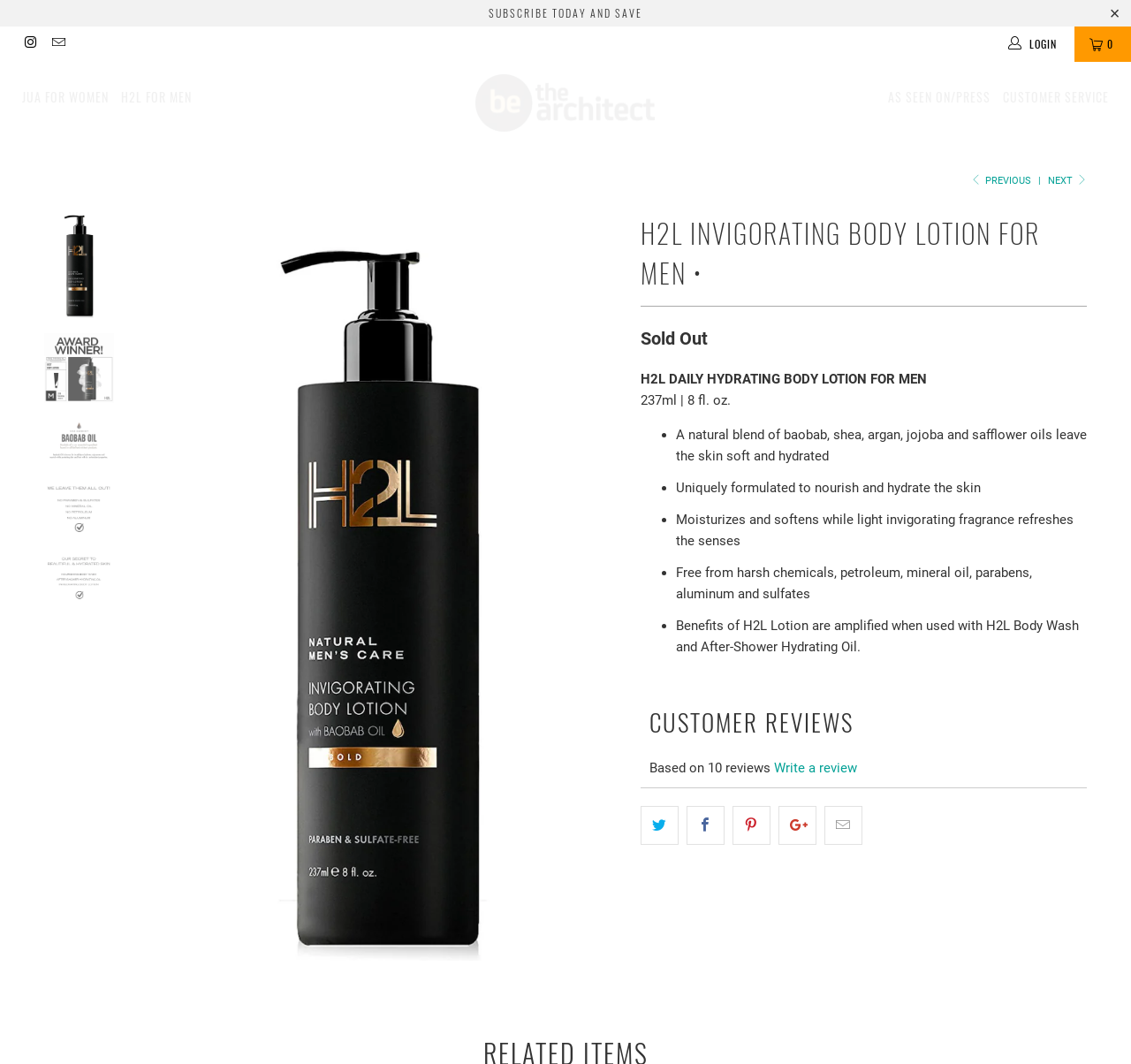Extract the bounding box coordinates for the HTML element that matches this description: "title="Share this on Google+"". The coordinates should be four float numbers between 0 and 1, i.e., [left, top, right, bottom].

[0.688, 0.758, 0.722, 0.794]